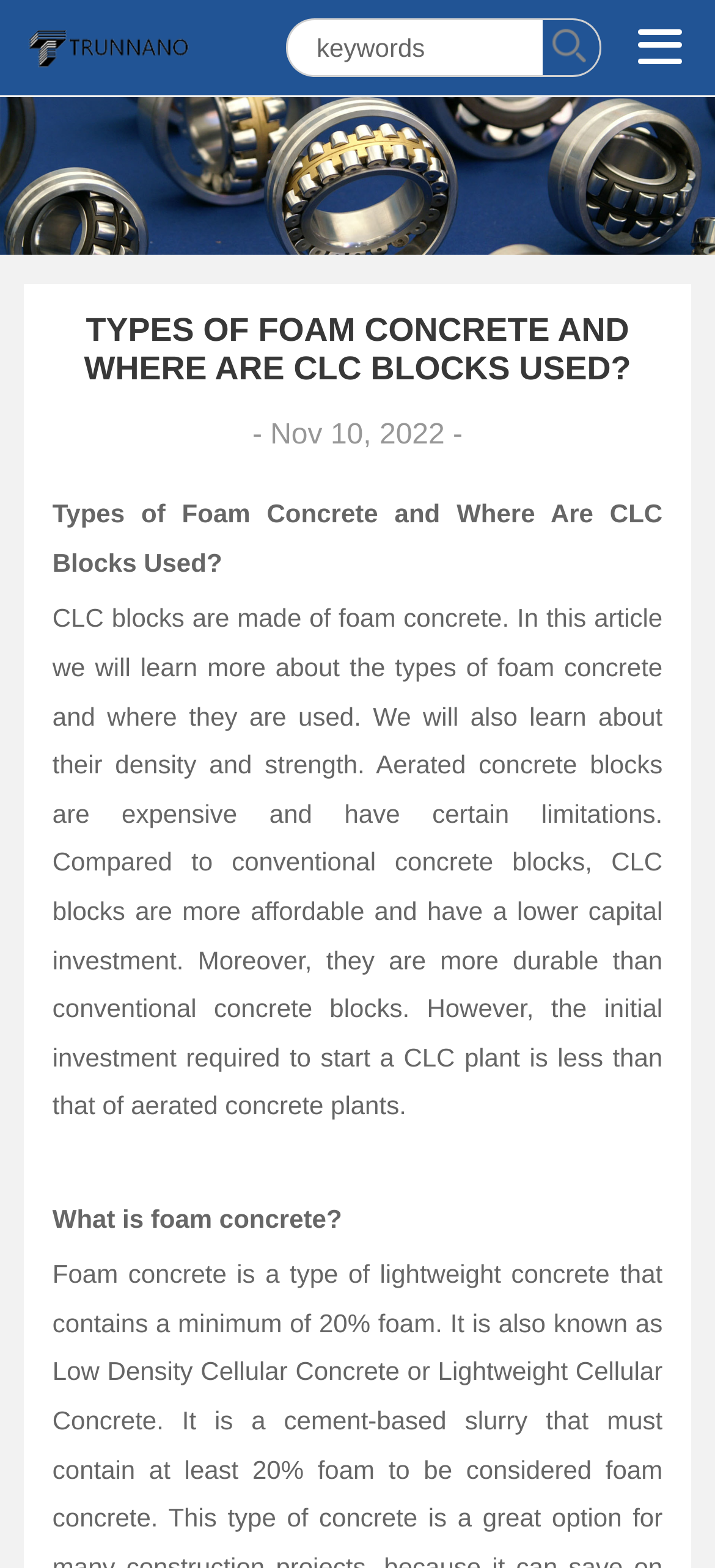Write a detailed summary of the webpage, including text, images, and layout.

The webpage appears to be a blog article discussing the types of foam concrete and their applications, particularly in CLC blocks. At the top left corner, there is a link to an external website, accompanied by a small image, which seems to be an advertisement or a sponsored link. Next to it, there is a textbox with a label "keywords" and a button beside it, likely for searching or filtering purposes.

Below these elements, a large image takes up the full width of the page, showcasing 3D printing metal powder. Following this image, the main content of the article begins with a prominent heading that reads "TYPES OF FOAM CONCRETE AND WHERE ARE CLC BLOCKS USED?".

Underneath the heading, there is a date stamp indicating that the article was published on November 10, 2022. The main article text is divided into paragraphs, with the first paragraph introducing the topic of CLC blocks and foam concrete. The text explains that CLC blocks are more affordable and durable than conventional concrete blocks, but require a lower initial investment to start a plant.

A link to a related article, "What is foam concrete?", is placed at the bottom of the main text, allowing readers to explore the topic further. Overall, the webpage is focused on providing informative content about foam concrete and its applications, with a few interactive elements and visual aids to enhance the reading experience.